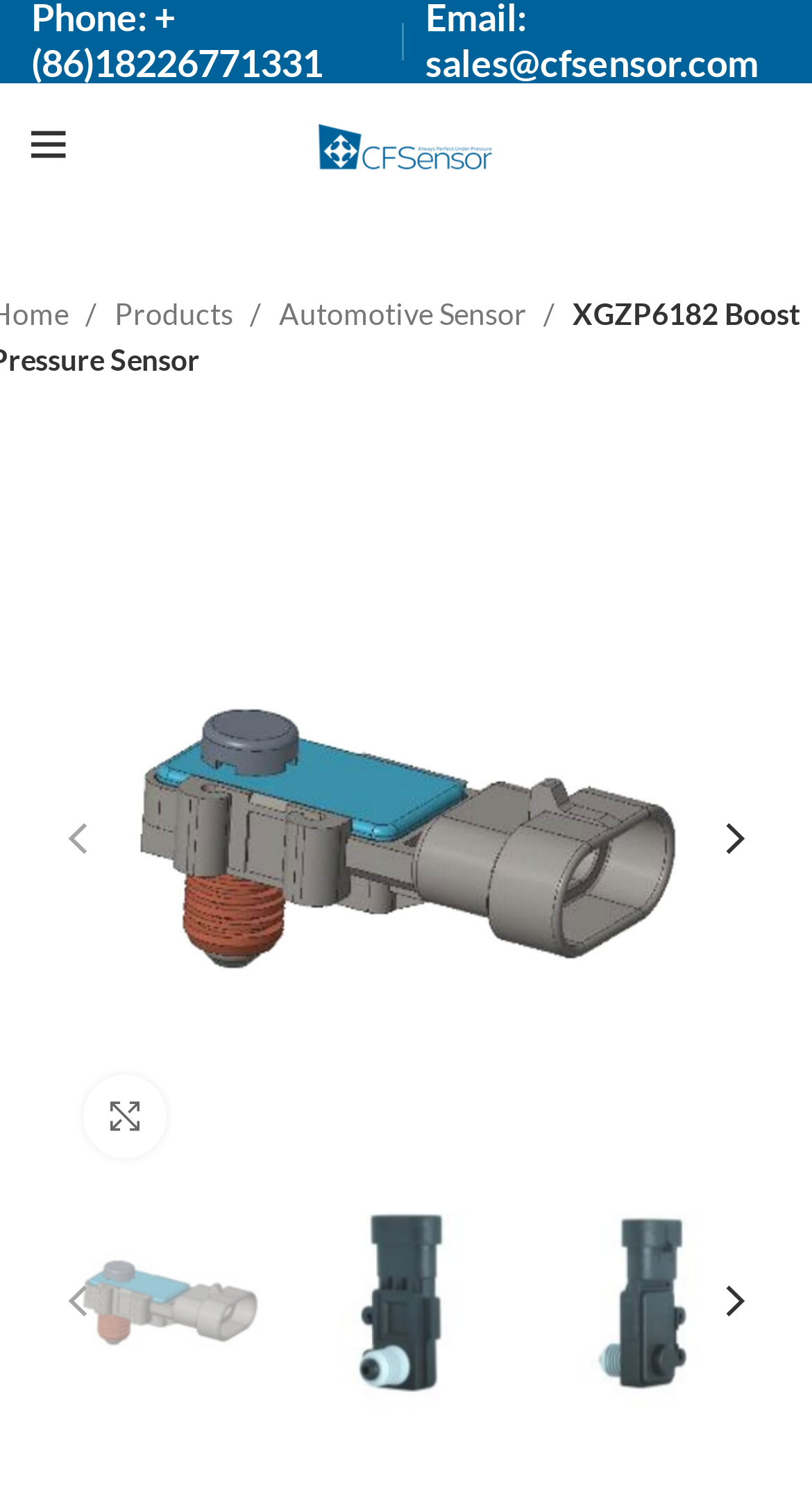What type of product is XGZP6182?
Please provide an in-depth and detailed response to the question.

The webpage is focused on the product XGZP6182, and based on the content, it can be inferred that it is a fuel pressure sensor, specifically a calibrated fuel evaporative fuel pressure sensor.